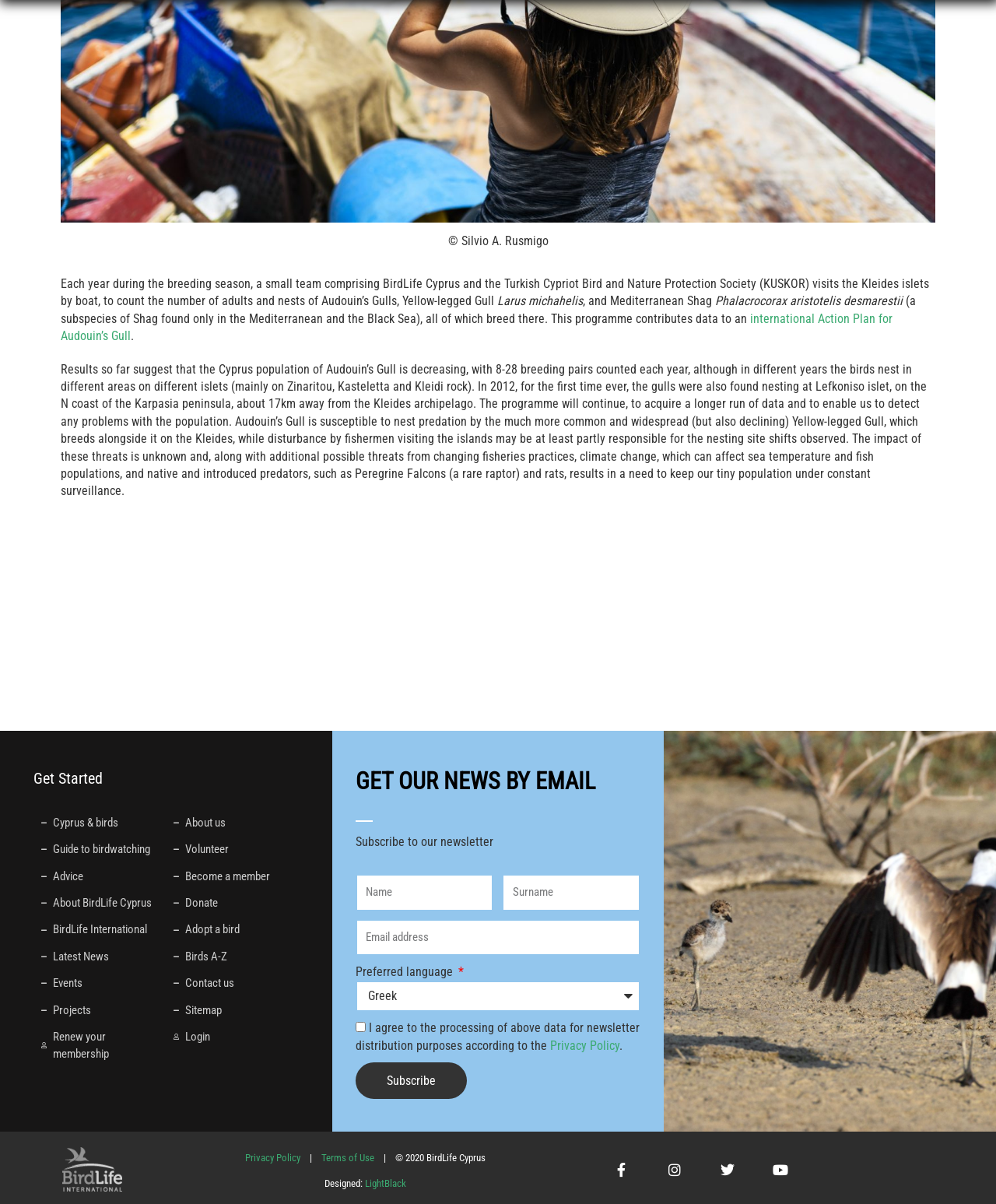For the element described, predict the bounding box coordinates as (top-left x, top-left y, bottom-right x, bottom-right y). All values should be between 0 and 1. Element description: Login

[0.174, 0.854, 0.292, 0.868]